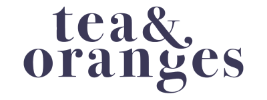Provide a brief response in the form of a single word or phrase:
Does the logo use uppercase letters?

No